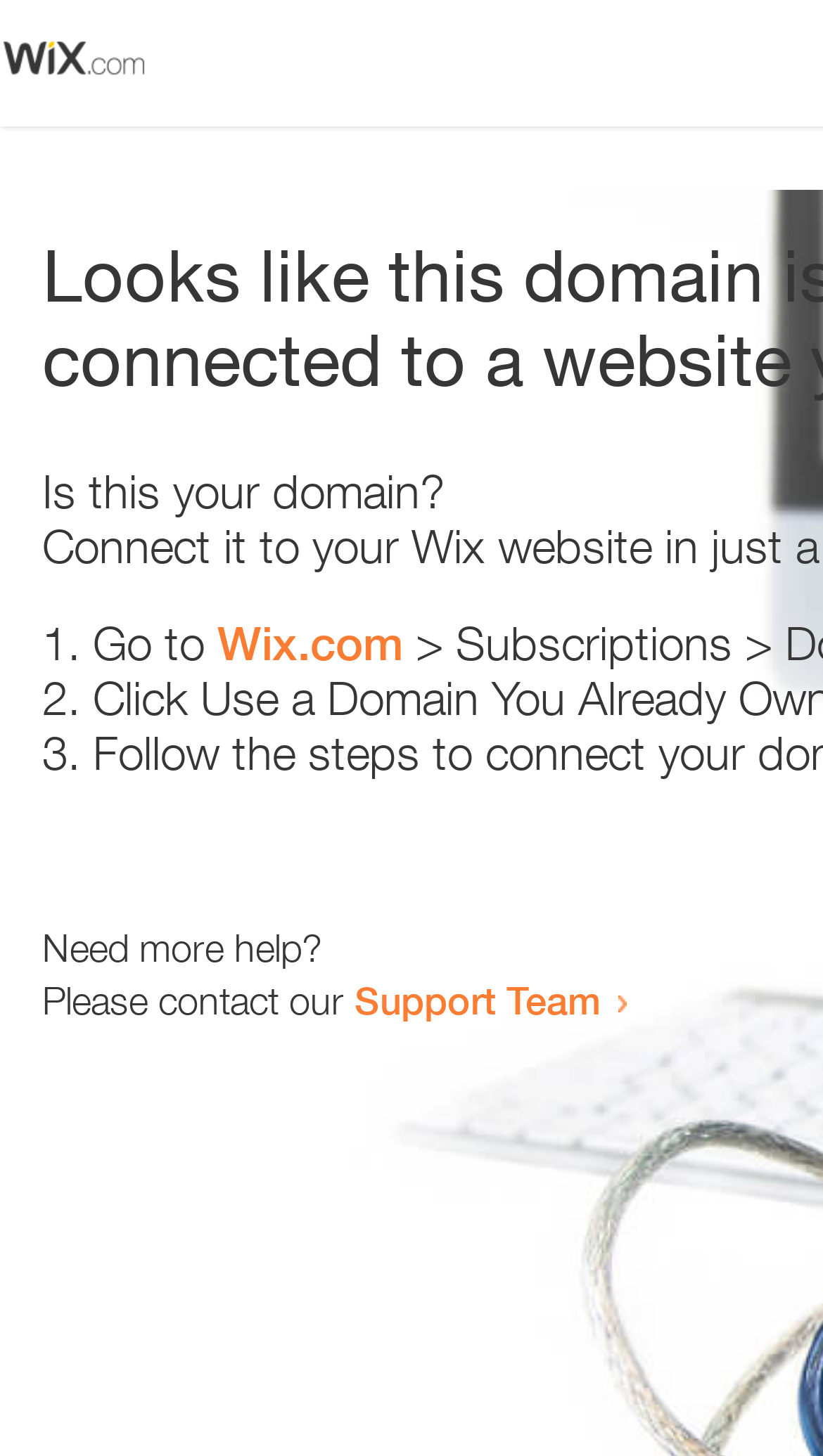Could you identify the text that serves as the heading for this webpage?

Looks like this domain isn't
connected to a website yet